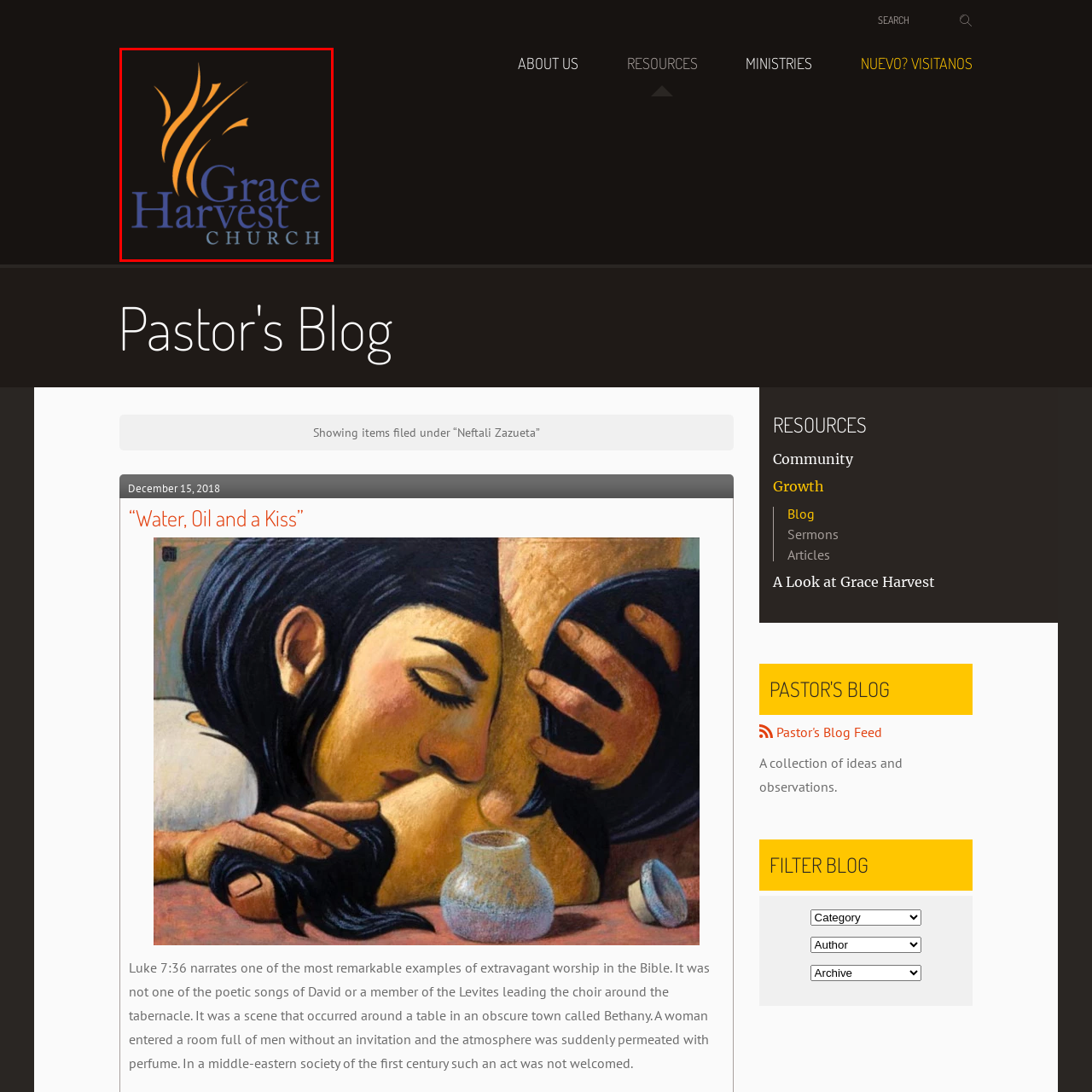What does the deep blue color in the logo suggest?
Examine the image highlighted by the red bounding box and provide a thorough and detailed answer based on your observations.

The deep blue color used for the text 'Harvest Church' in the logo conveys a sense of stability and trust, which are essential qualities for a religious institution like a church.